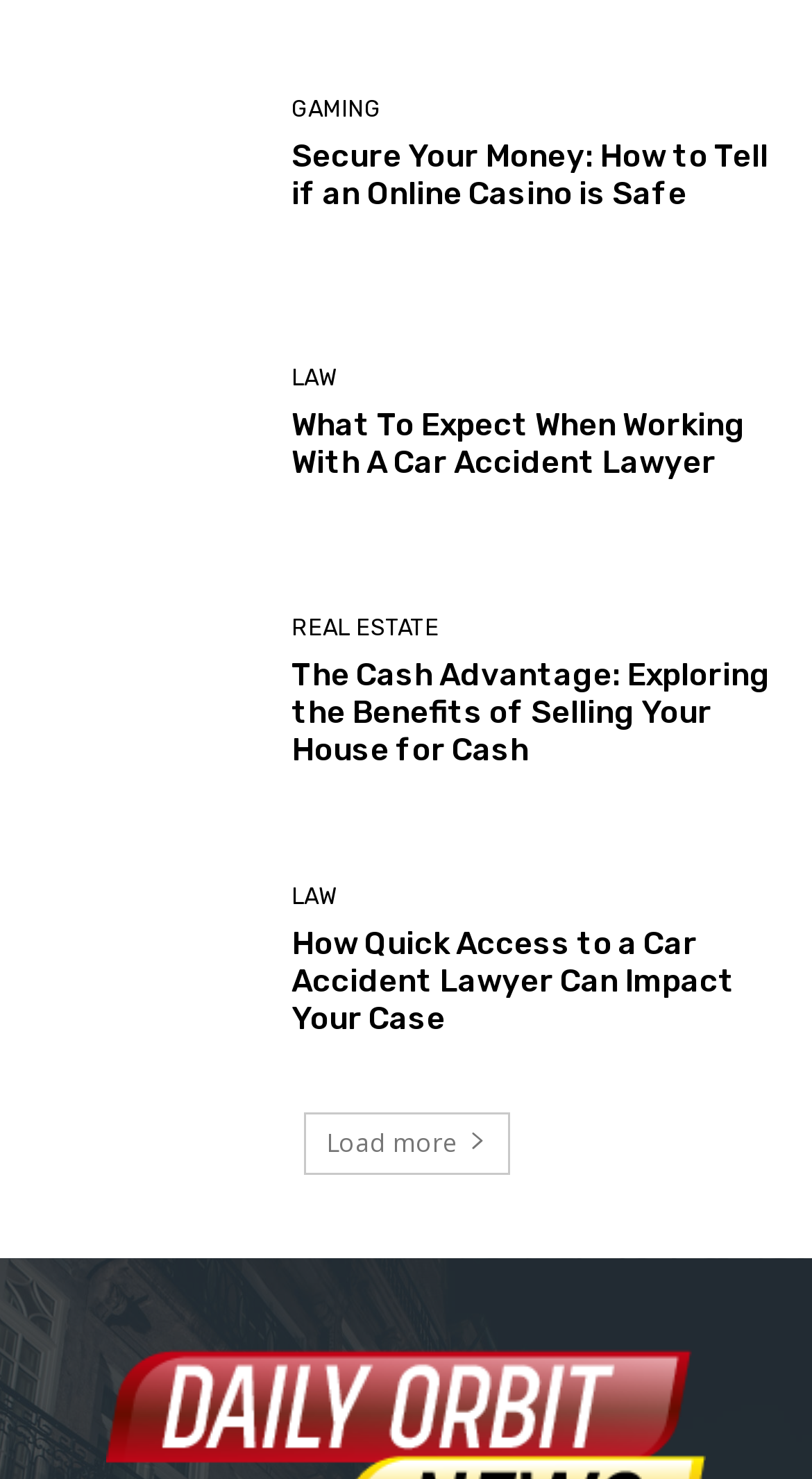Using the webpage screenshot and the element description Law, determine the bounding box coordinates. Specify the coordinates in the format (top-left x, top-left y, bottom-right x, bottom-right y) with values ranging from 0 to 1.

[0.359, 0.598, 0.415, 0.614]